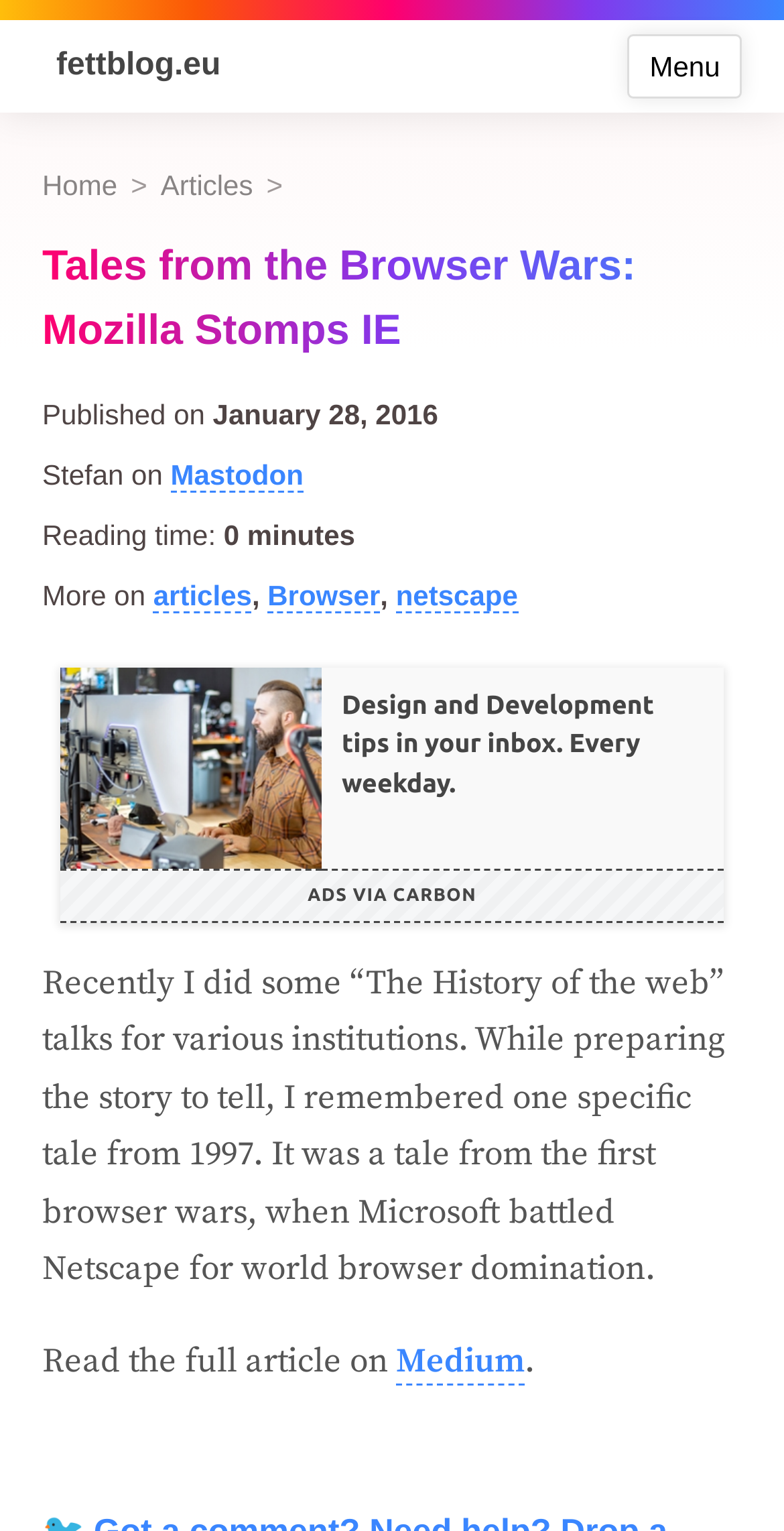When was the article published?
Based on the screenshot, provide your answer in one word or phrase.

January 28, 2016